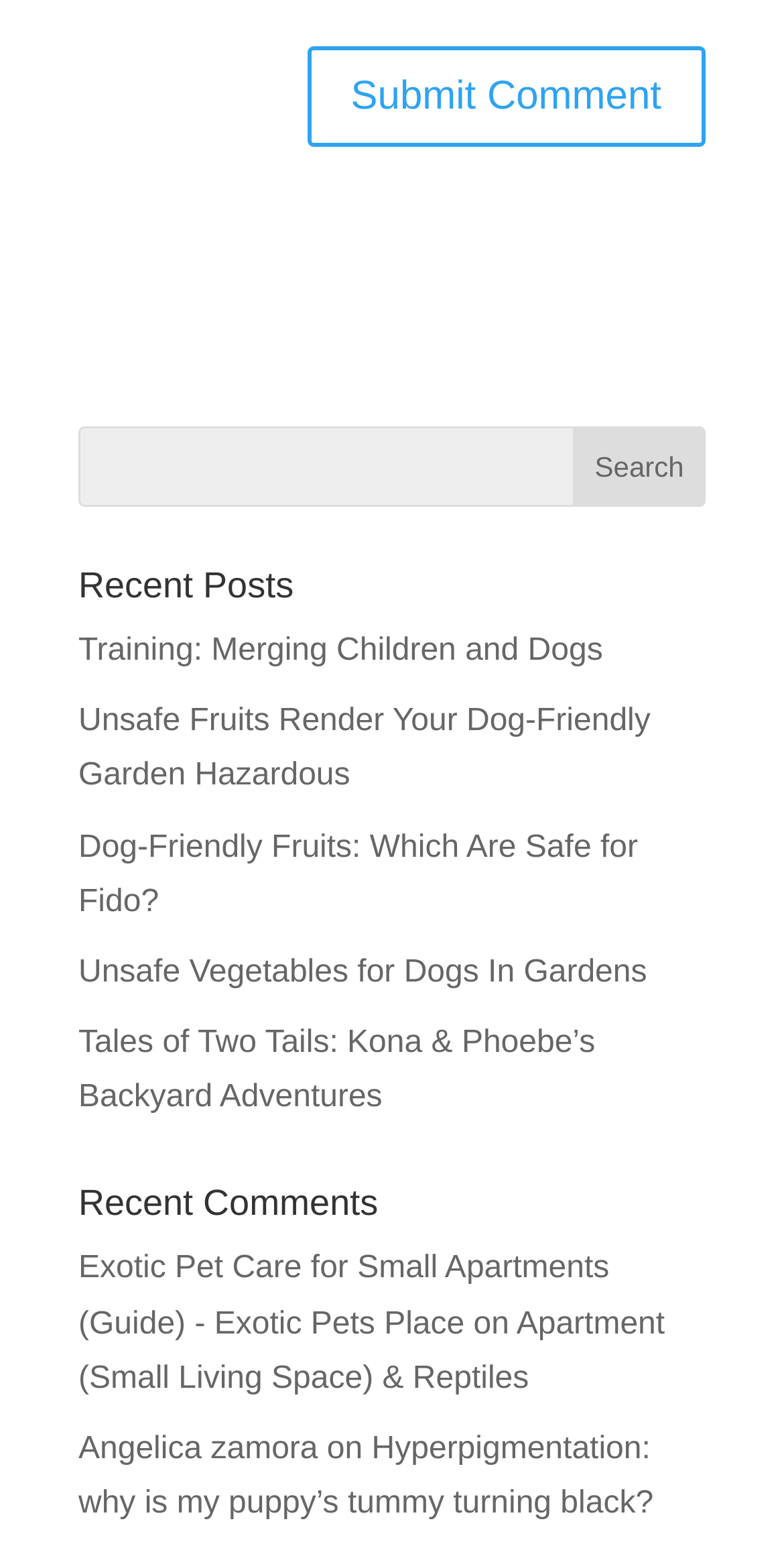Please give the bounding box coordinates of the area that should be clicked to fulfill the following instruction: "search for something". The coordinates should be in the format of four float numbers from 0 to 1, i.e., [left, top, right, bottom].

[0.1, 0.277, 0.9, 0.329]